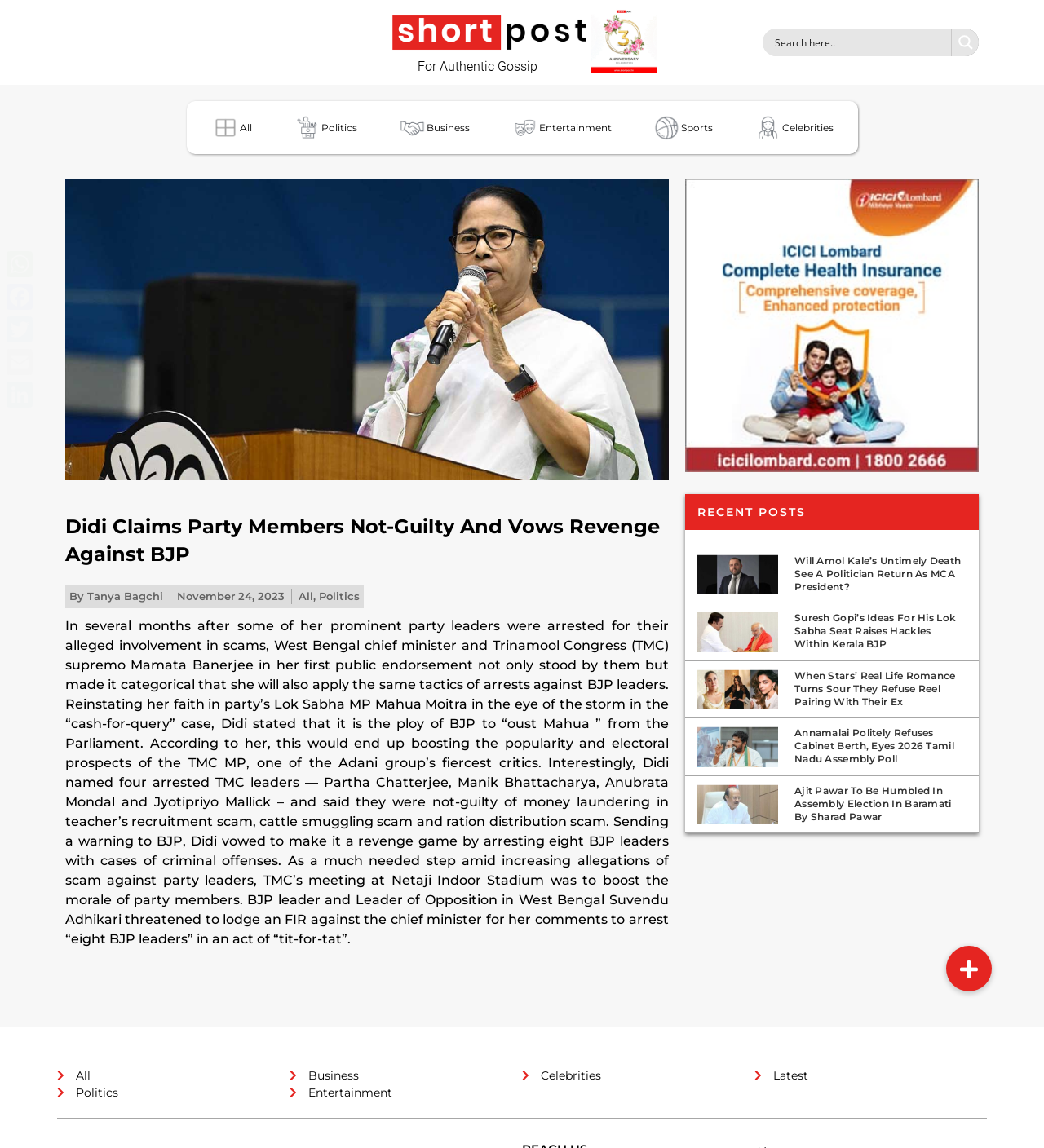Determine the bounding box coordinates for the area that needs to be clicked to fulfill this task: "Search for something". The coordinates must be given as four float numbers between 0 and 1, i.e., [left, top, right, bottom].

[0.742, 0.025, 0.907, 0.048]